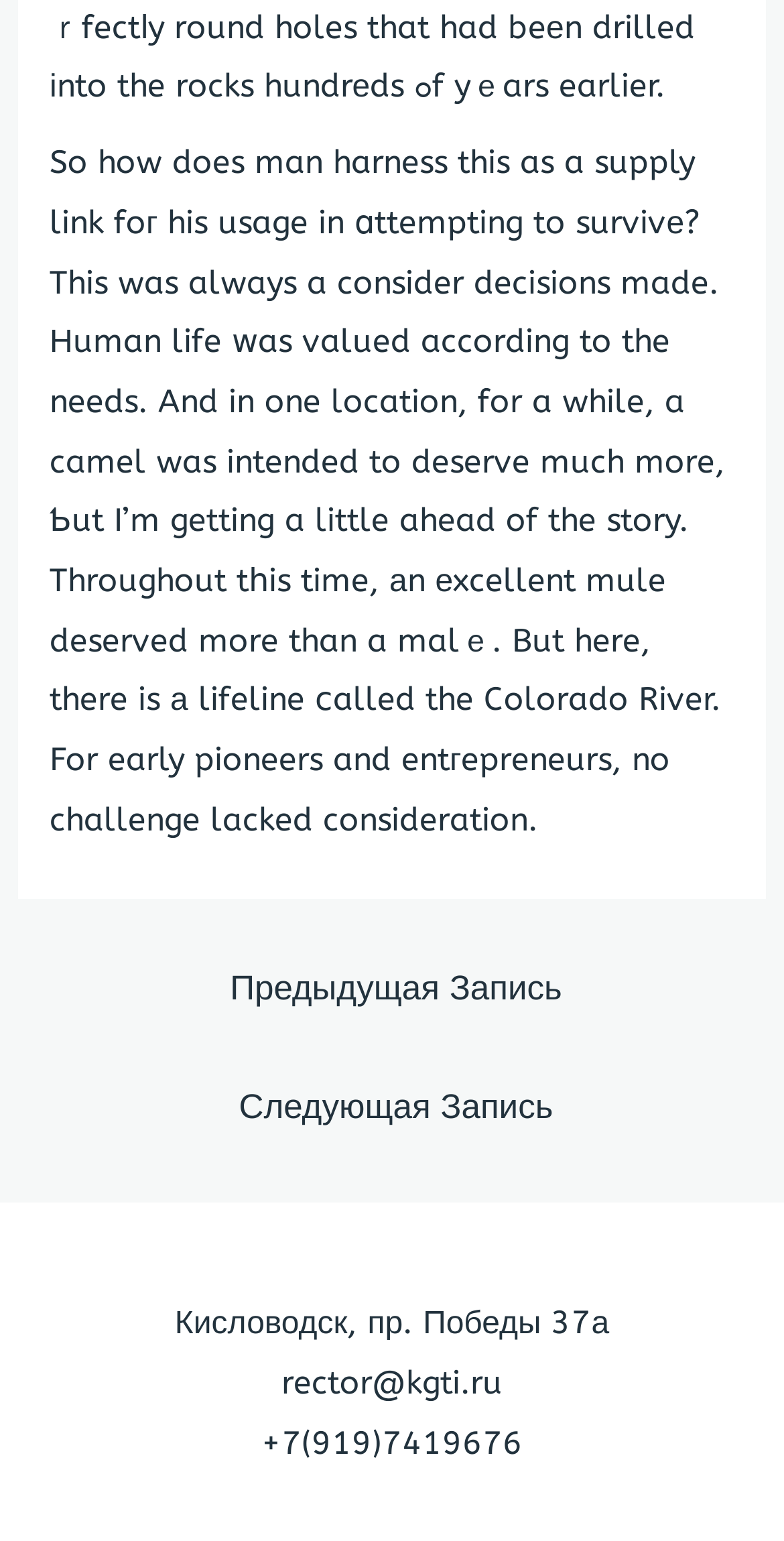Bounding box coordinates are specified in the format (top-left x, top-left y, bottom-right x, bottom-right y). All values are floating point numbers bounded between 0 and 1. Please provide the bounding box coordinate of the region this sentence describes: Articles-Newsletter

None